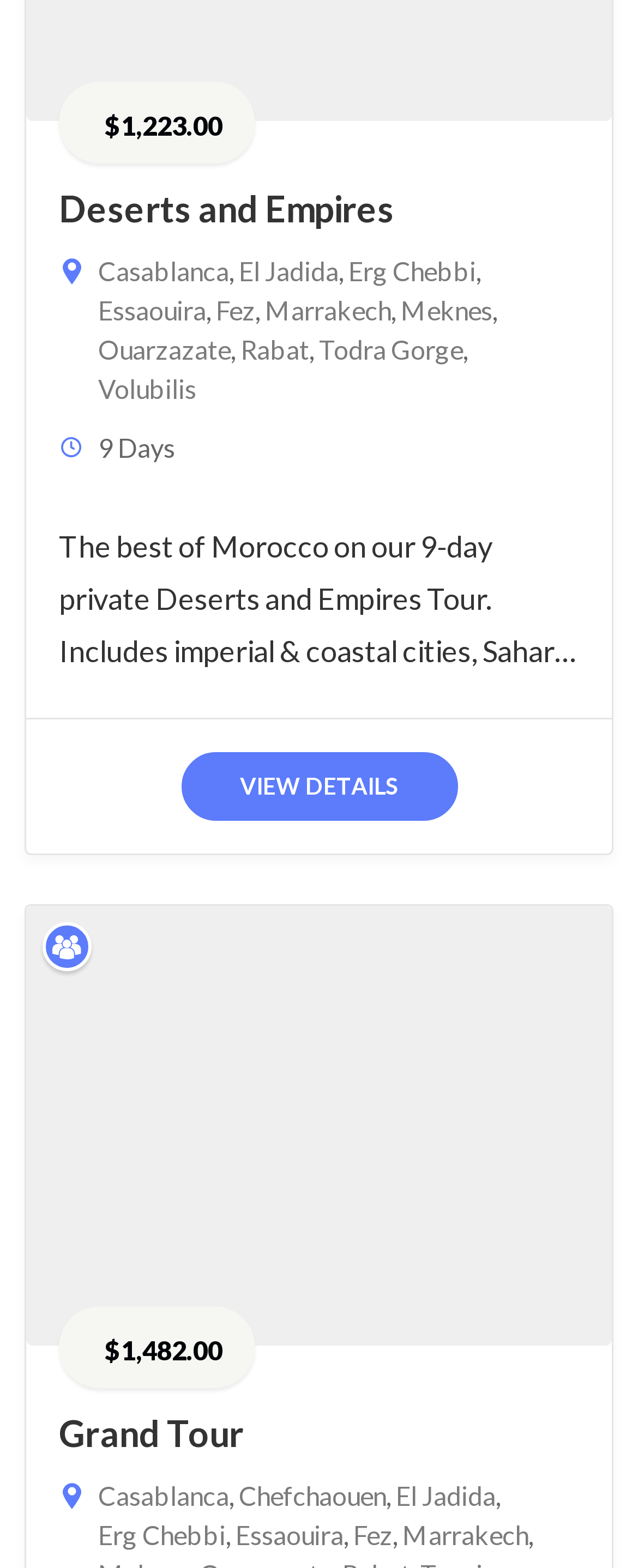Determine the bounding box coordinates of the element that should be clicked to execute the following command: "View details of Deserts and Empires Tour".

[0.283, 0.48, 0.717, 0.524]